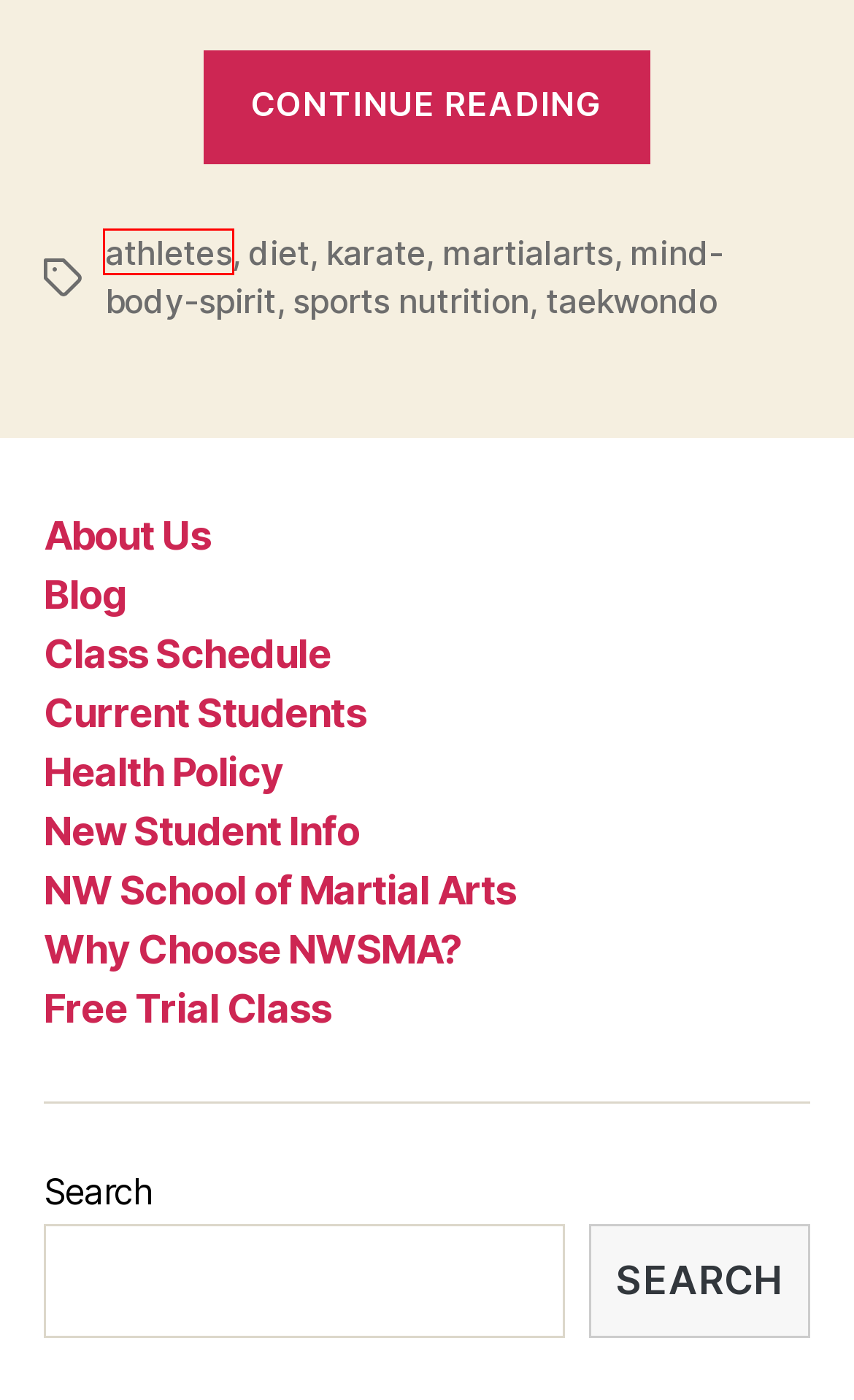Review the webpage screenshot and focus on the UI element within the red bounding box. Select the best-matching webpage description for the new webpage that follows after clicking the highlighted element. Here are the candidates:
A. athletes Archives - NW School of Martial Arts
B. NWSMA Stanwood Martial Arts
C. mind-body-spirit Archives - NW School of Martial Arts
D. martialarts Archives - NW School of Martial Arts
E. Class Schedule - NW School of Martial Arts
F. Blog - NW School of Martial Arts
G. diet Archives - NW School of Martial Arts
H. Health Policy - NW School of Martial Arts

A